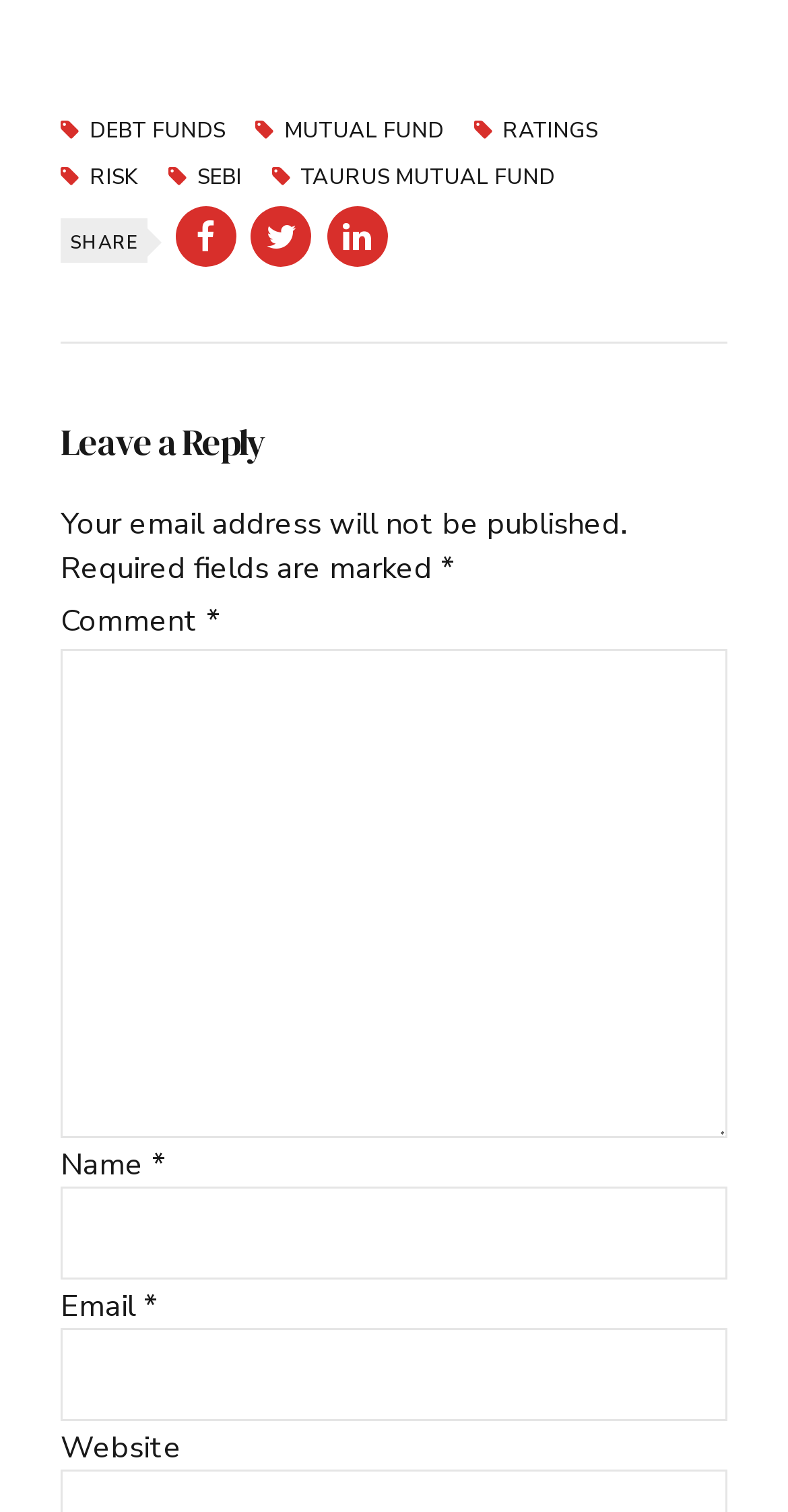Please identify the bounding box coordinates of the element that needs to be clicked to execute the following command: "Click on DEBT FUNDS". Provide the bounding box using four float numbers between 0 and 1, formatted as [left, top, right, bottom].

[0.077, 0.081, 0.285, 0.095]